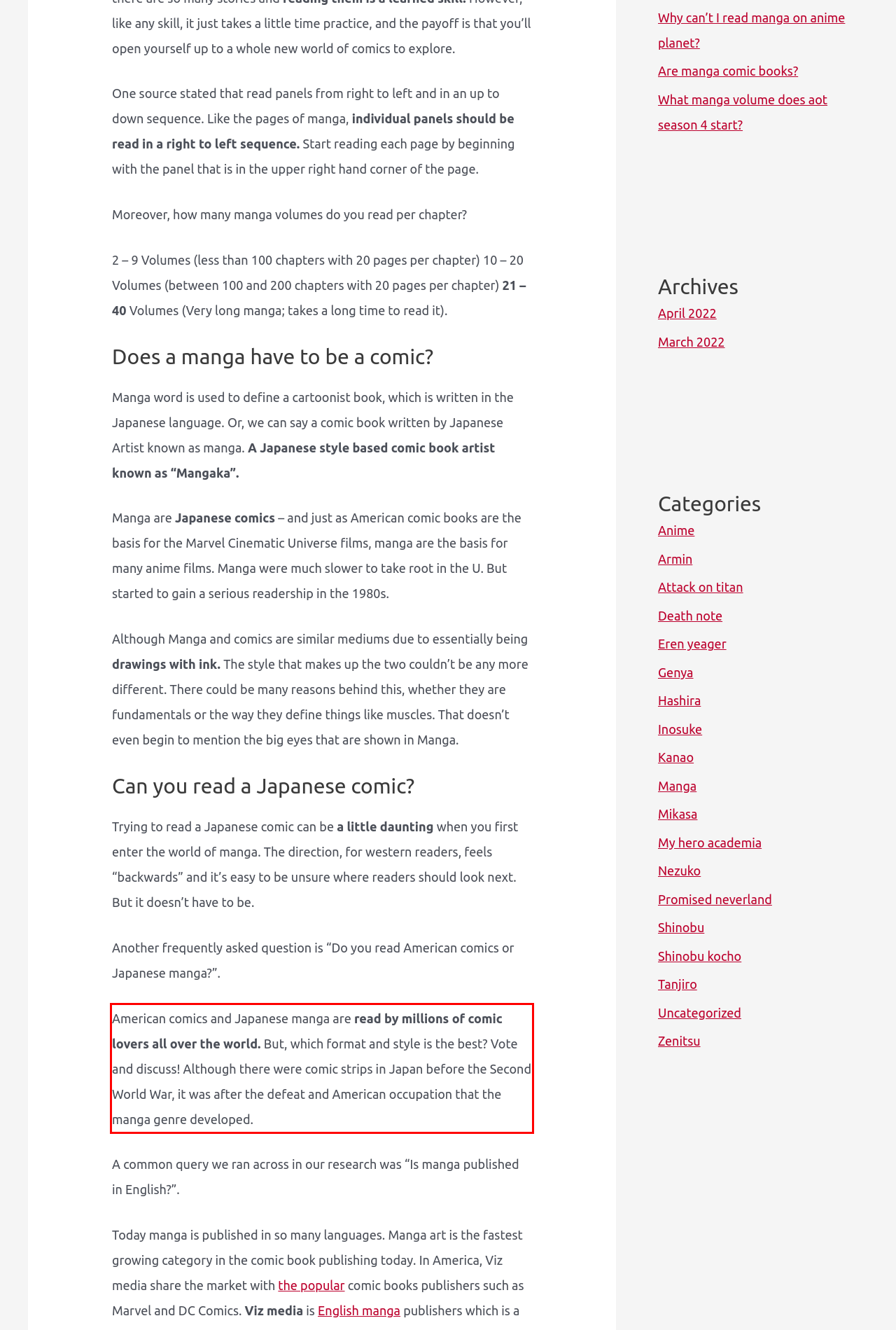Within the provided webpage screenshot, find the red rectangle bounding box and perform OCR to obtain the text content.

American comics and Japanese manga are read by millions of comic lovers all over the world. But, which format and style is the best? Vote and discuss! Although there were comic strips in Japan before the Second World War, it was after the defeat and American occupation that the manga genre developed.